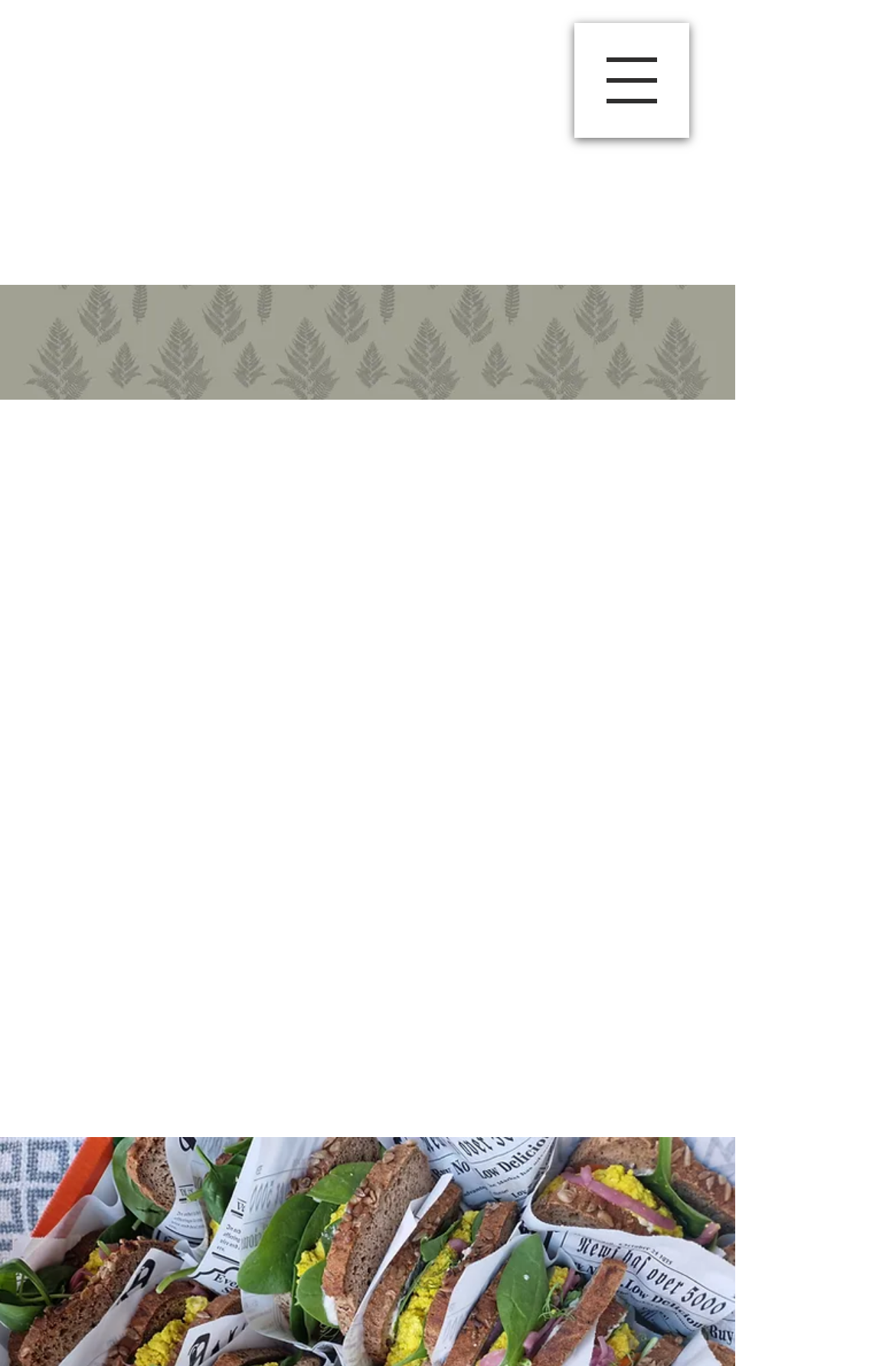What type of food does the café offer?
Answer with a single word or phrase, using the screenshot for reference.

plant-based